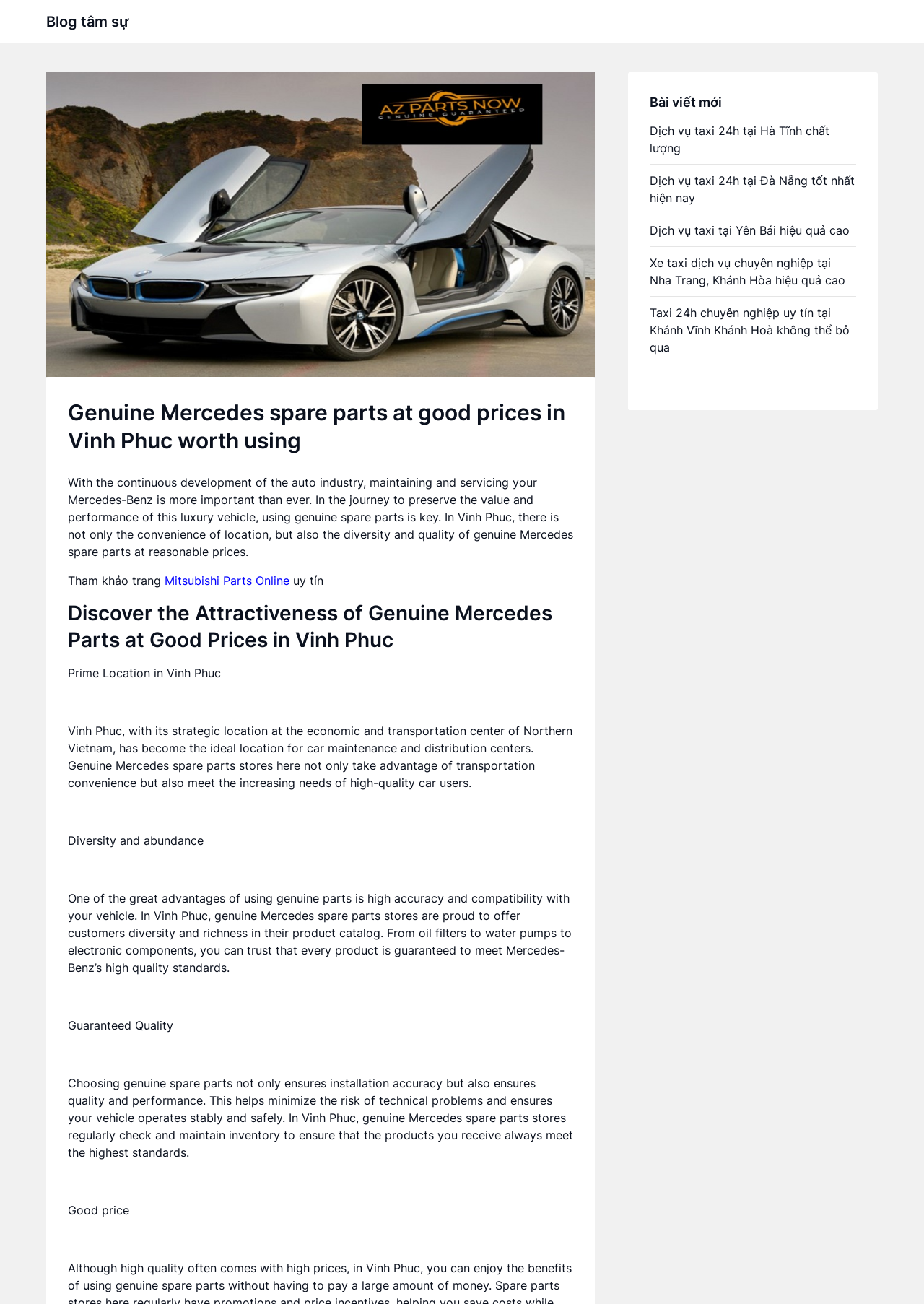What are the advantages of using genuine spare parts?
Use the information from the screenshot to give a comprehensive response to the question.

According to the webpage, using genuine spare parts ensures high accuracy and compatibility with the vehicle, and guarantees quality and performance, minimizing the risk of technical problems and ensuring stable and safe operation.